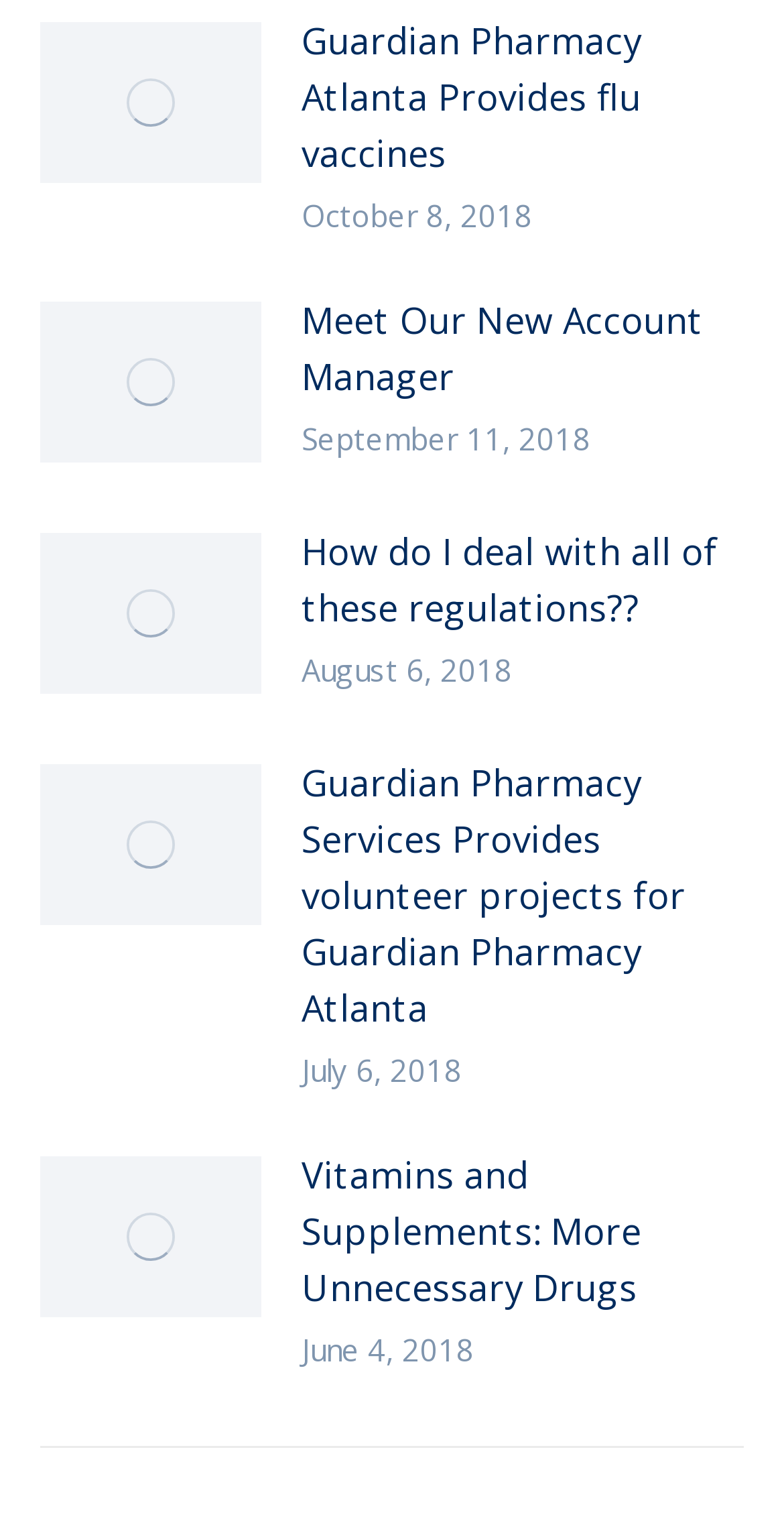What is the title of the second post?
By examining the image, provide a one-word or phrase answer.

Meet Our New Account Manager